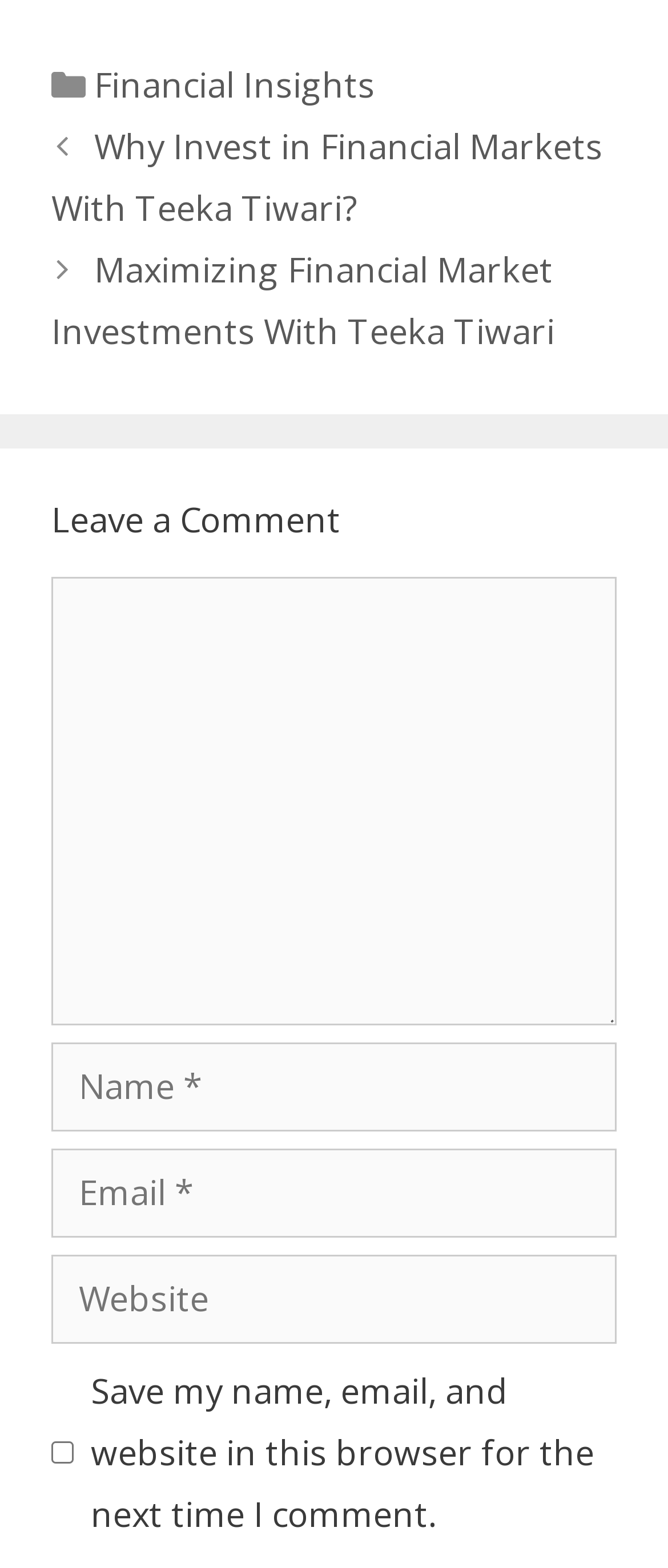Please indicate the bounding box coordinates for the clickable area to complete the following task: "Check the save my information checkbox". The coordinates should be specified as four float numbers between 0 and 1, i.e., [left, top, right, bottom].

[0.077, 0.919, 0.11, 0.934]